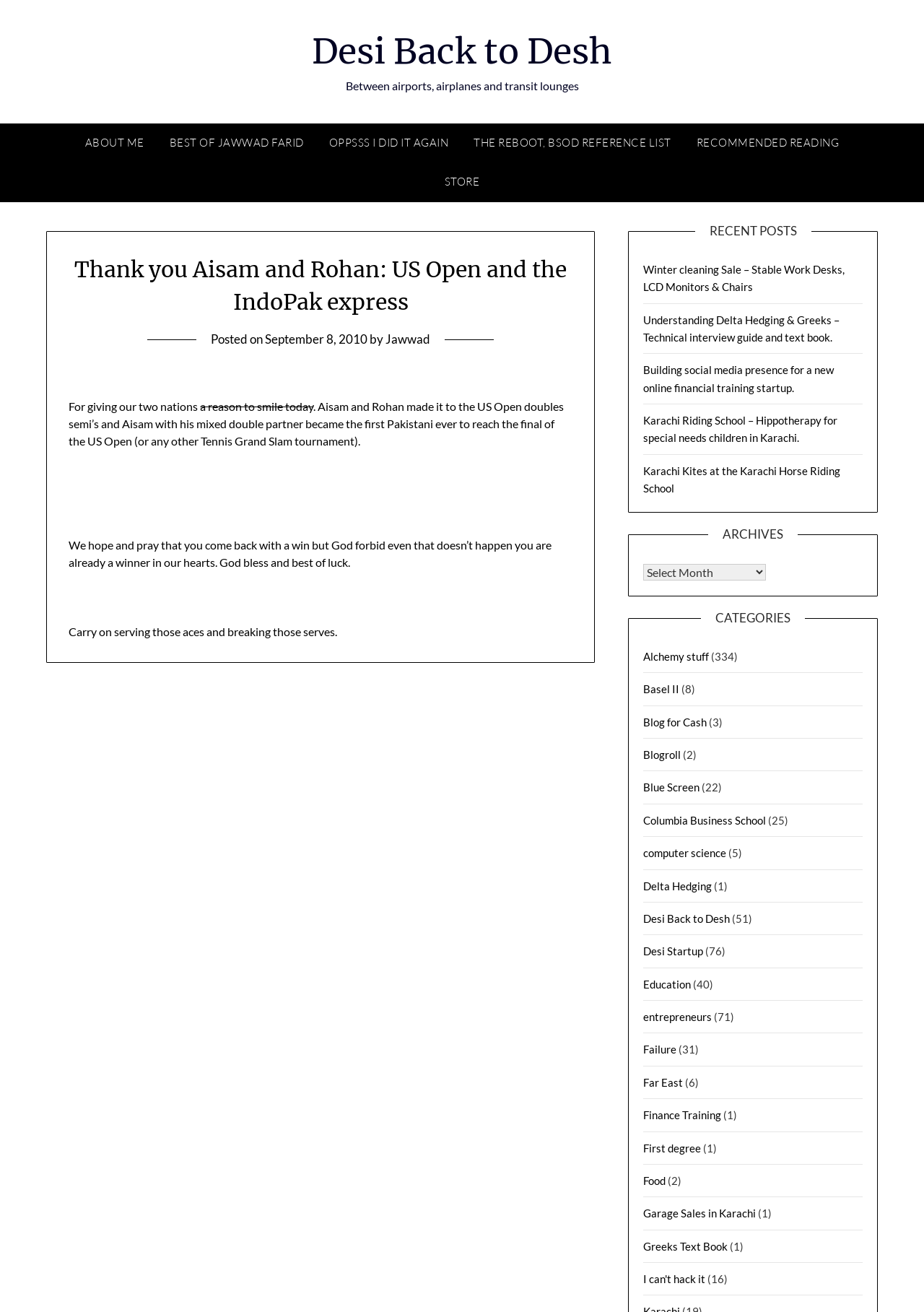Please find the bounding box coordinates in the format (top-left x, top-left y, bottom-right x, bottom-right y) for the given element description. Ensure the coordinates are floating point numbers between 0 and 1. Description: E-mail us

None